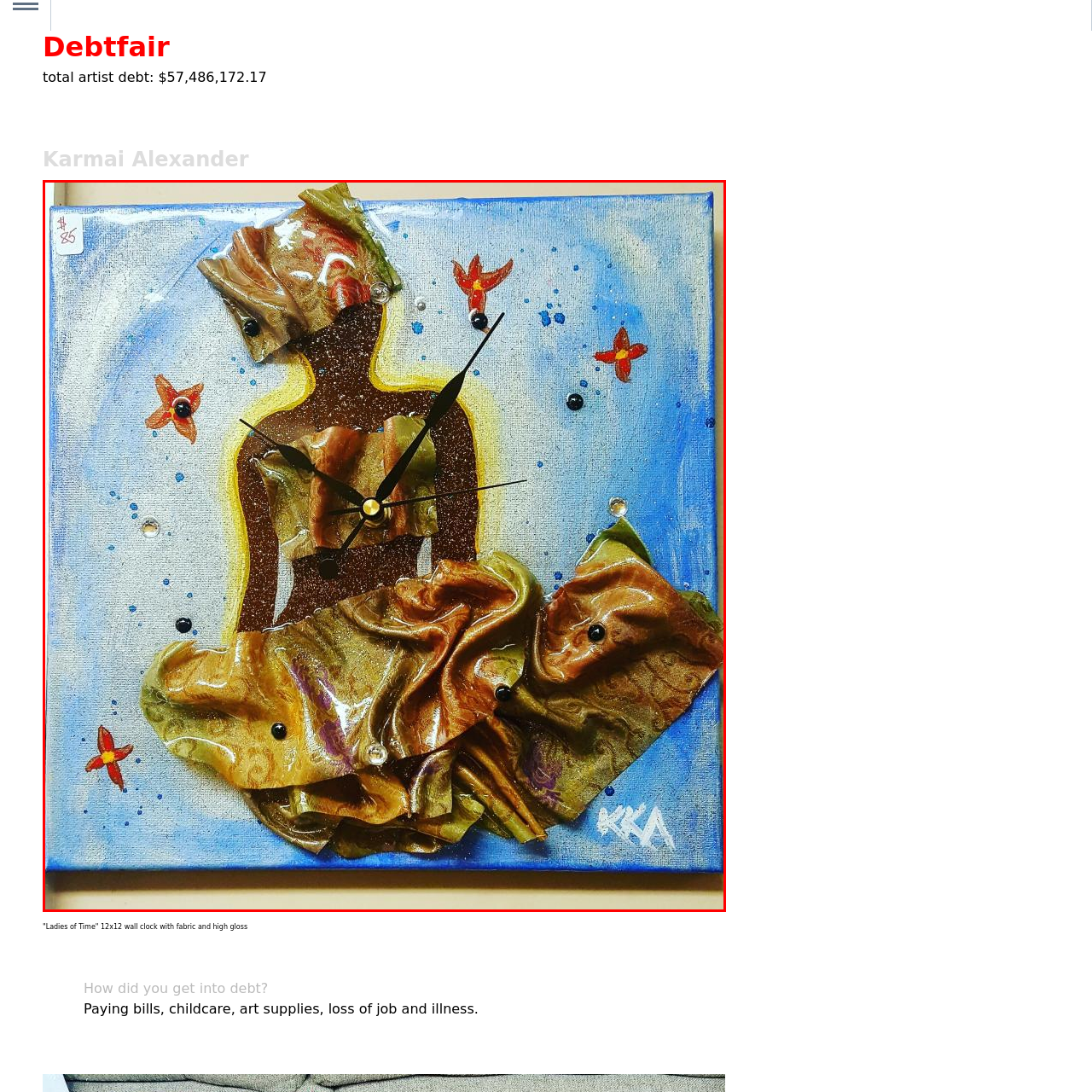Analyze the content inside the red box, What materials are used to enhance the tactile quality of the artwork? Provide a short answer using a single word or phrase.

Beads and glitter